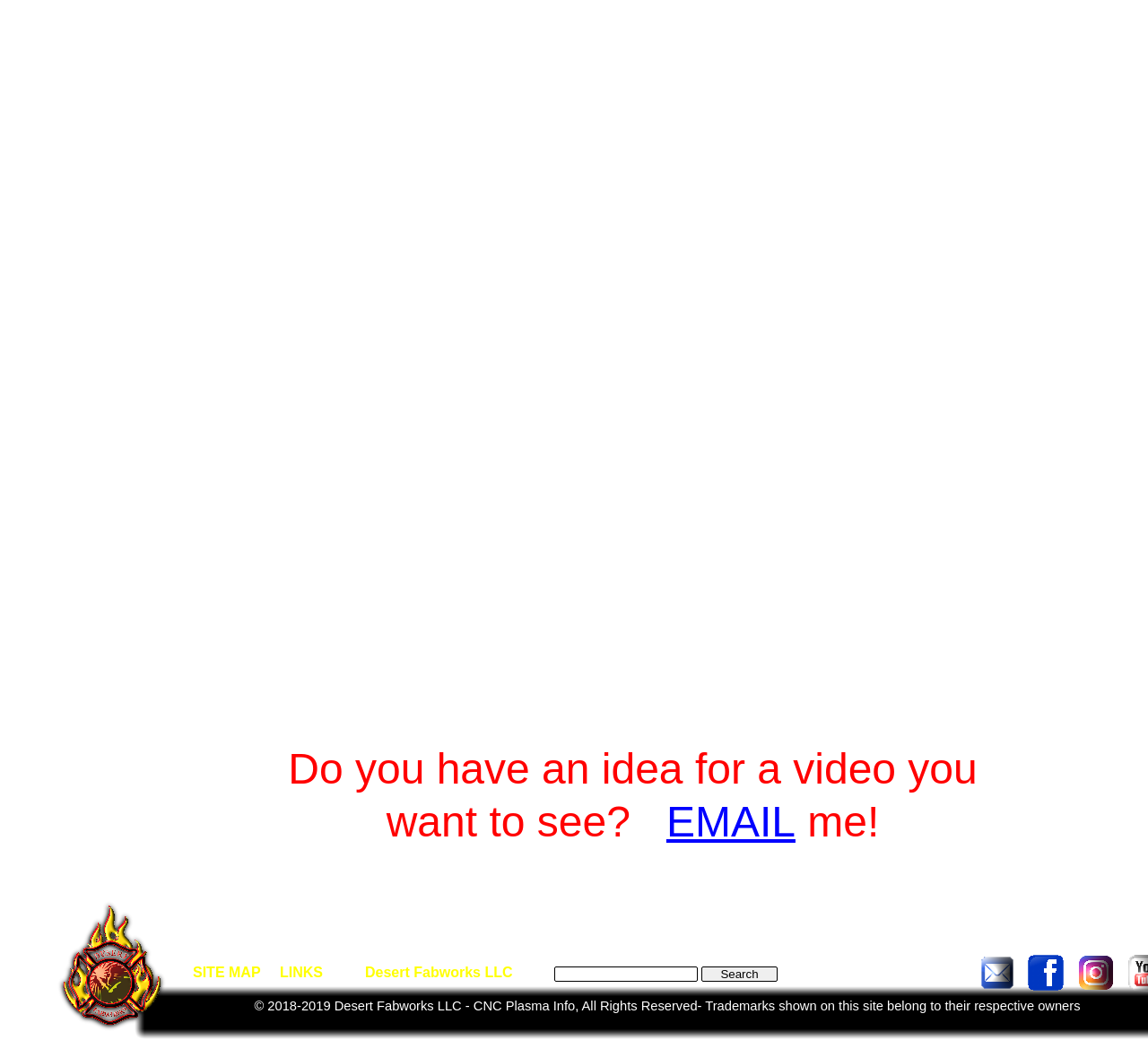How many links are there at the bottom?
Examine the image and give a concise answer in one word or a short phrase.

4